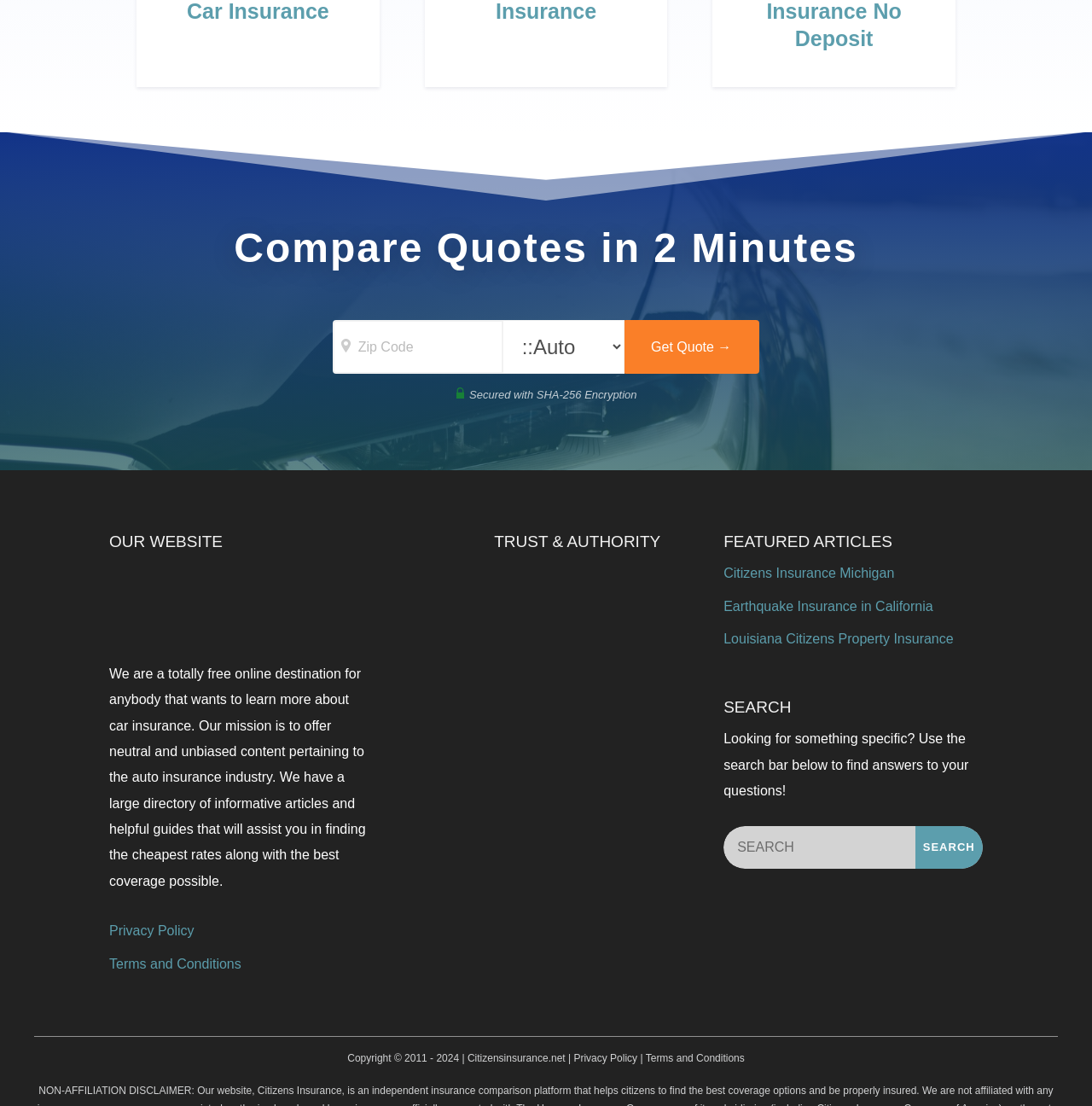What can be searched on this website?
Based on the image, respond with a single word or phrase.

Answers to questions